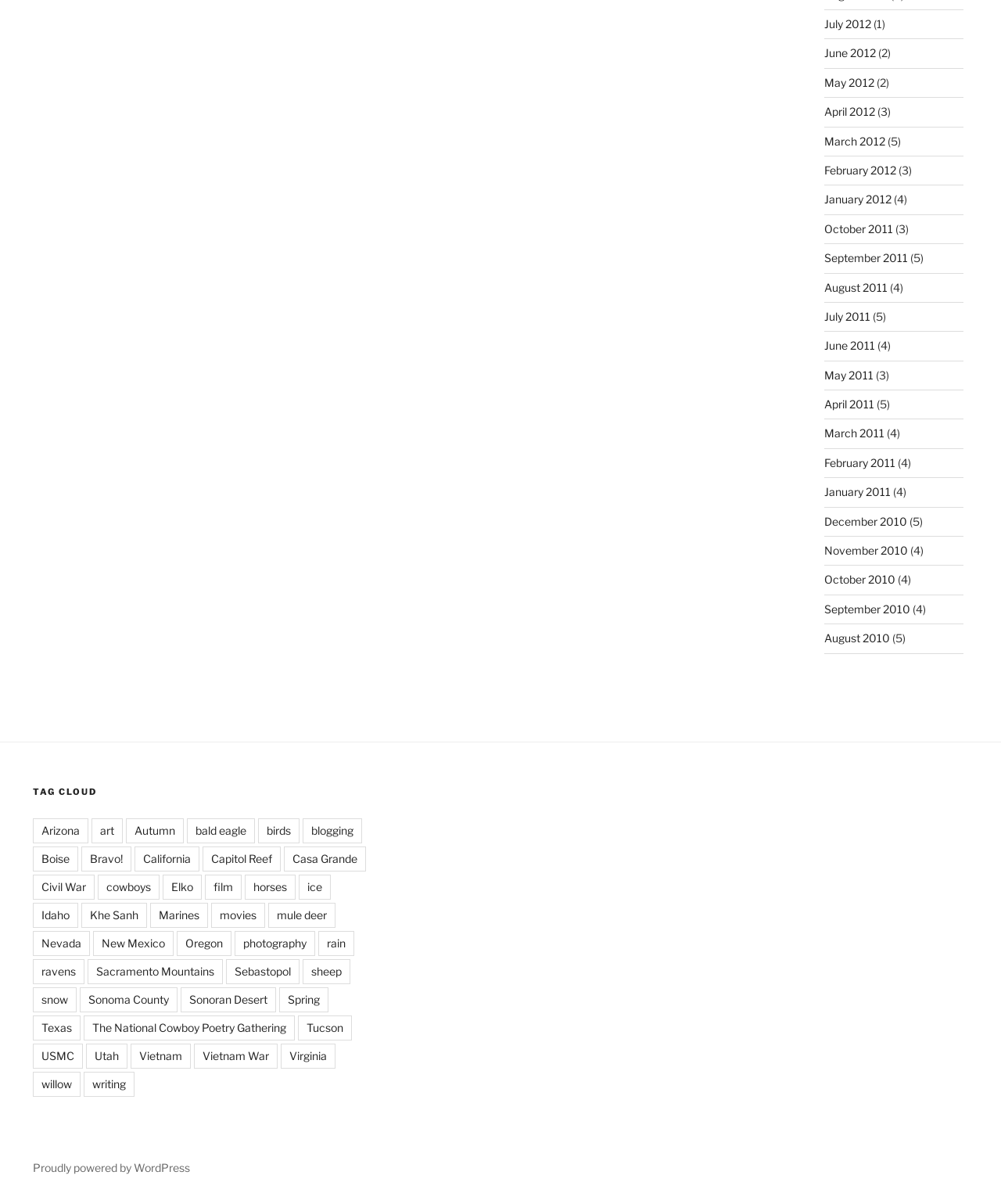Please identify the bounding box coordinates of the region to click in order to complete the task: "Read about The National Cowboy Poetry Gathering". The coordinates must be four float numbers between 0 and 1, specified as [left, top, right, bottom].

[0.084, 0.843, 0.295, 0.864]